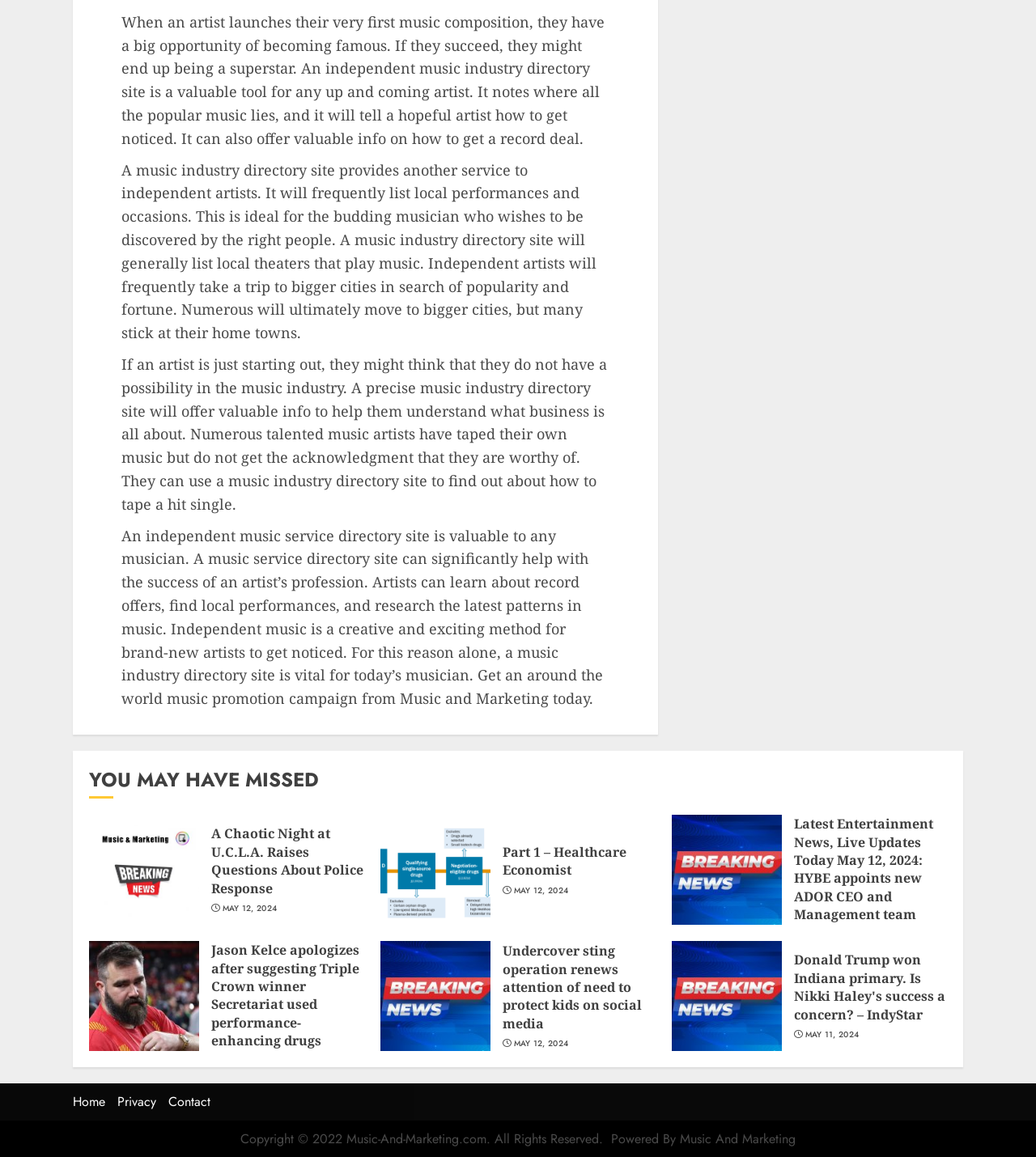Show me the bounding box coordinates of the clickable region to achieve the task as per the instruction: "Click on 'Latest Entertainment News, Live Updates Today May 12, 2024: HYBE appoints new ADOR CEO and Management team replacing Min Hee Jin; Netizens outraged – Hindustan Times'".

[0.766, 0.704, 0.914, 0.845]